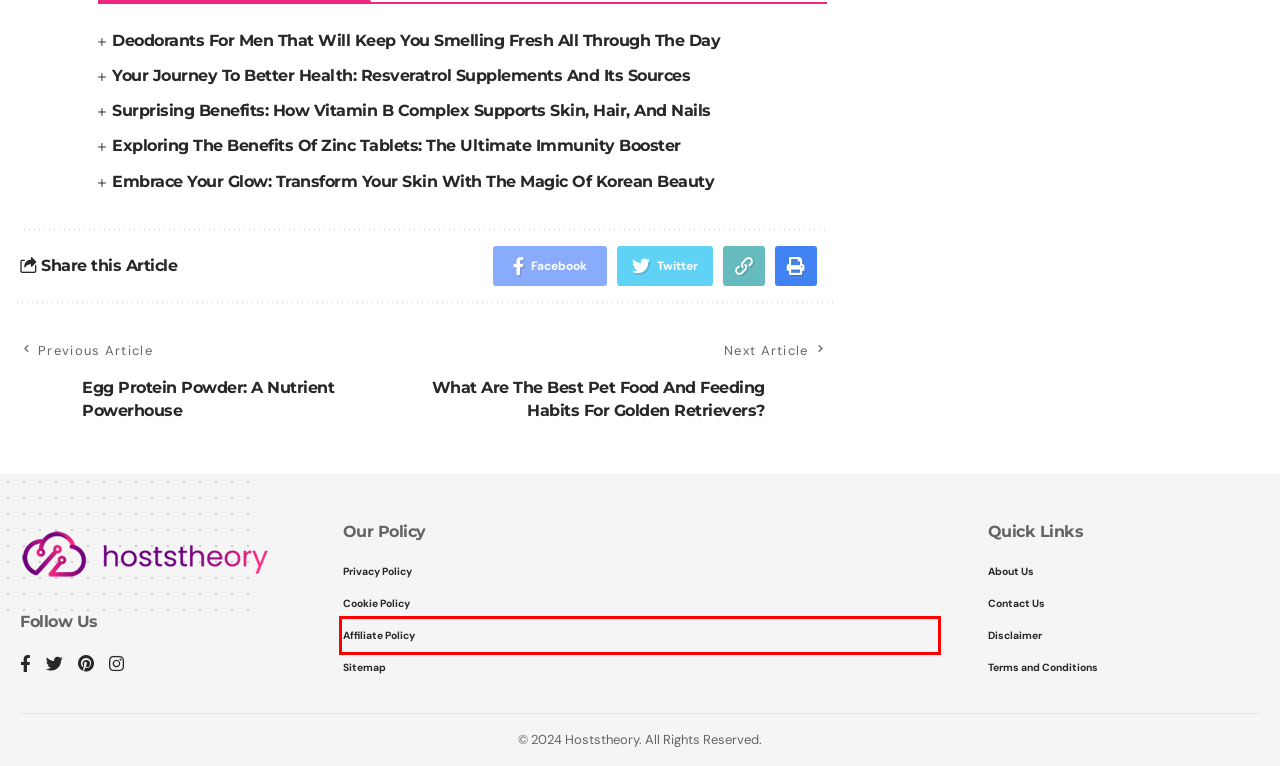Examine the webpage screenshot and identify the UI element enclosed in the red bounding box. Pick the webpage description that most accurately matches the new webpage after clicking the selected element. Here are the candidates:
A. Cookie Policy: Your Guide to Online Privacy
B. Vitamin B Complеx – The Benefits of This Essential Vitamin
C. hoststheory Affiliate Policy: Boost Your Earnings Today!
D. A Closer Look at Rеsvеratrol supplеmеnt: Benefits and Beyond
E. Korean Beauty Secrets Unveiled: Your Guide to Radiant Skin
F. About Us - hoststheory Innovations in the Digital Frontier
G. Unveiling Ultimate Freshness: Deodorant for Men Guide
H. Egg Protein Powder: The Ultimate Guide to Protein Powder

C